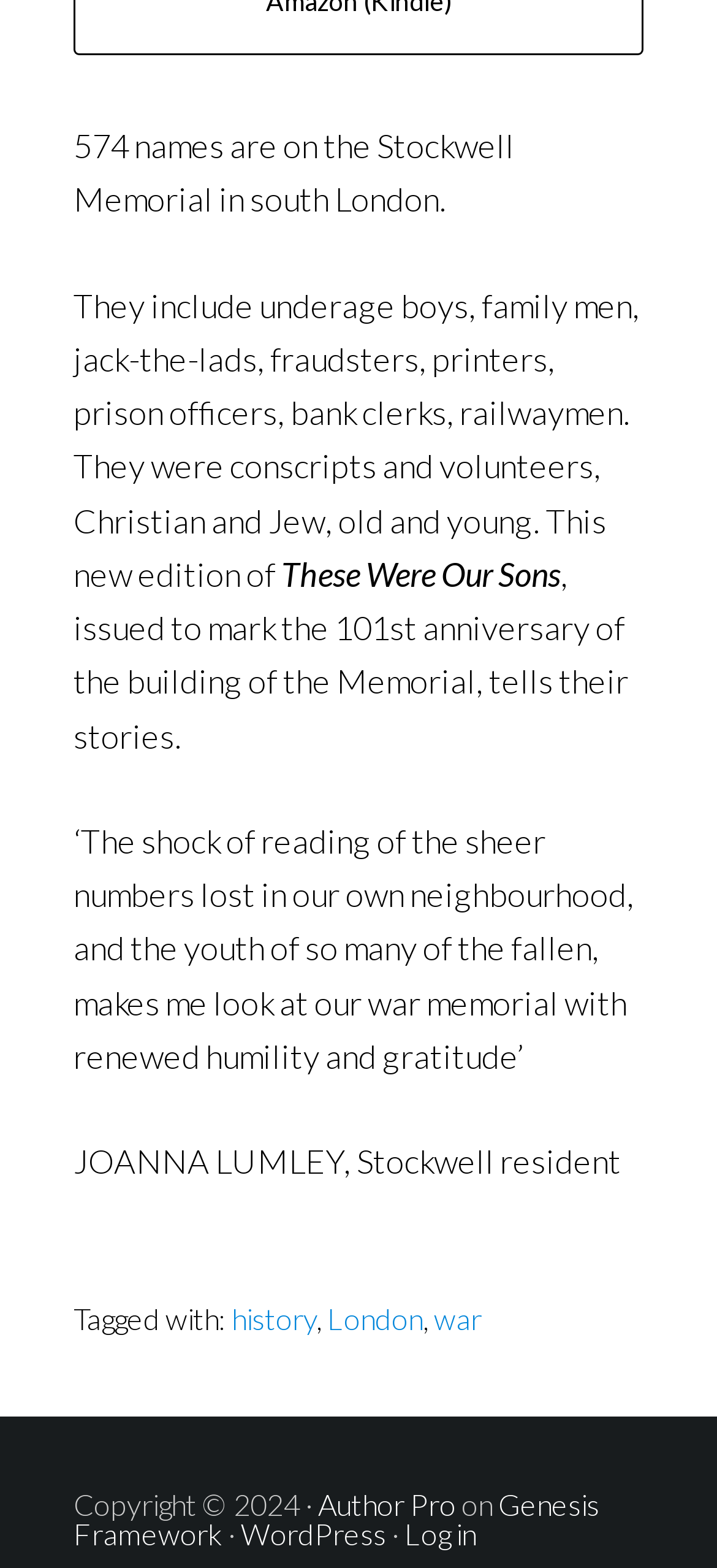Bounding box coordinates must be specified in the format (top-left x, top-left y, bottom-right x, bottom-right y). All values should be floating point numbers between 0 and 1. What are the bounding box coordinates of the UI element described as: Author Pro

[0.444, 0.947, 0.636, 0.97]